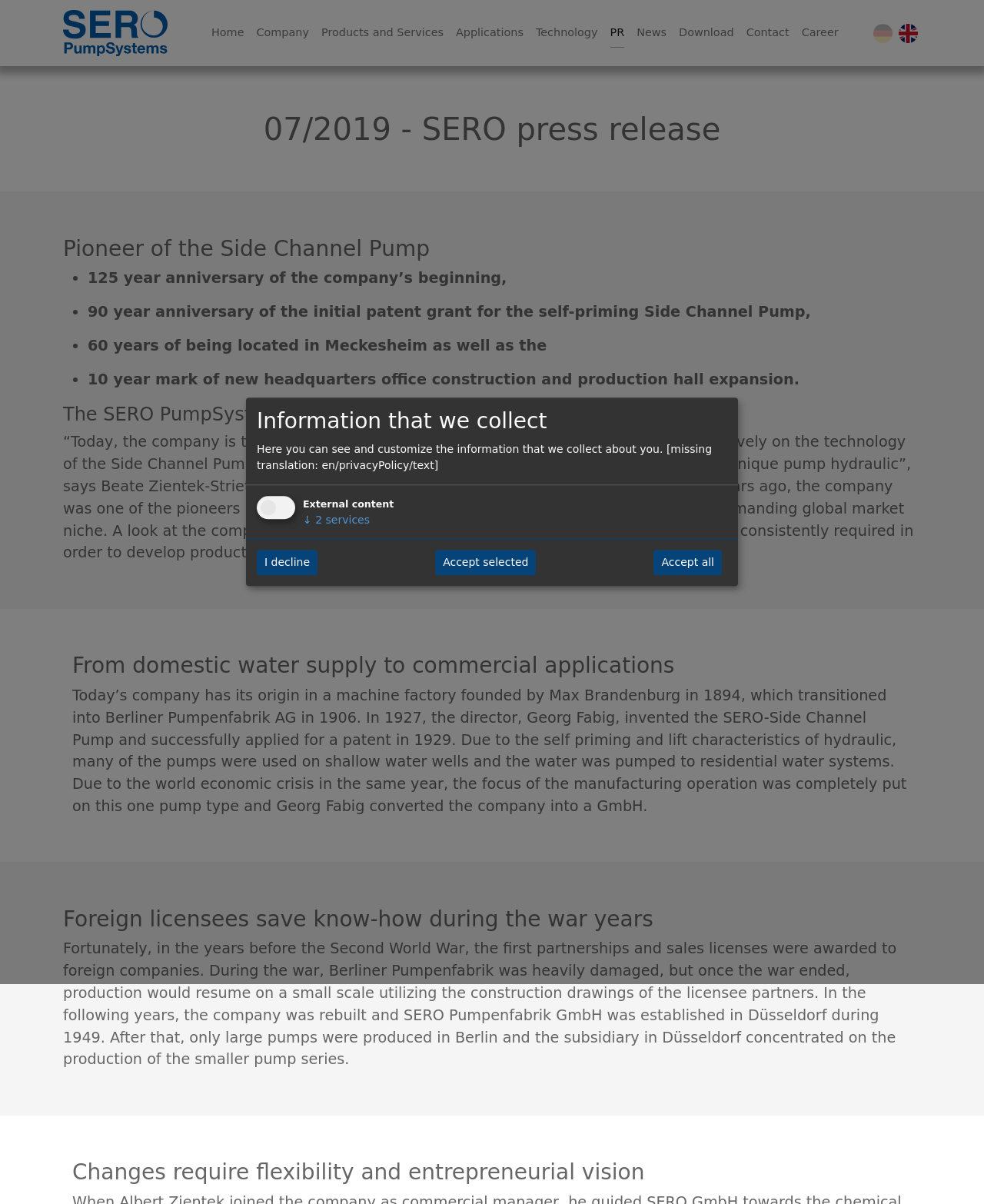What is the purpose of the checkbox 'External content'?
Look at the webpage screenshot and answer the question with a detailed explanation.

The checkbox 'External content' is part of the section 'Information that we collect' and allows users to customize the information that is collected about them. This is evident from the text 'Here you can see and customize the information that we collect about you'.